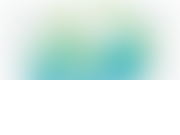Based on the image, provide a detailed and complete answer to the question: 
What industry does RUIAN MINGYUAN MACHINERY operate in?

The webpage is about the significance of takeaway food packaging, and the logo is featured prominently on this page. This suggests that RUIAN MINGYUAN MACHINERY operates in the packaging industry, specifically focusing on food packaging solutions.